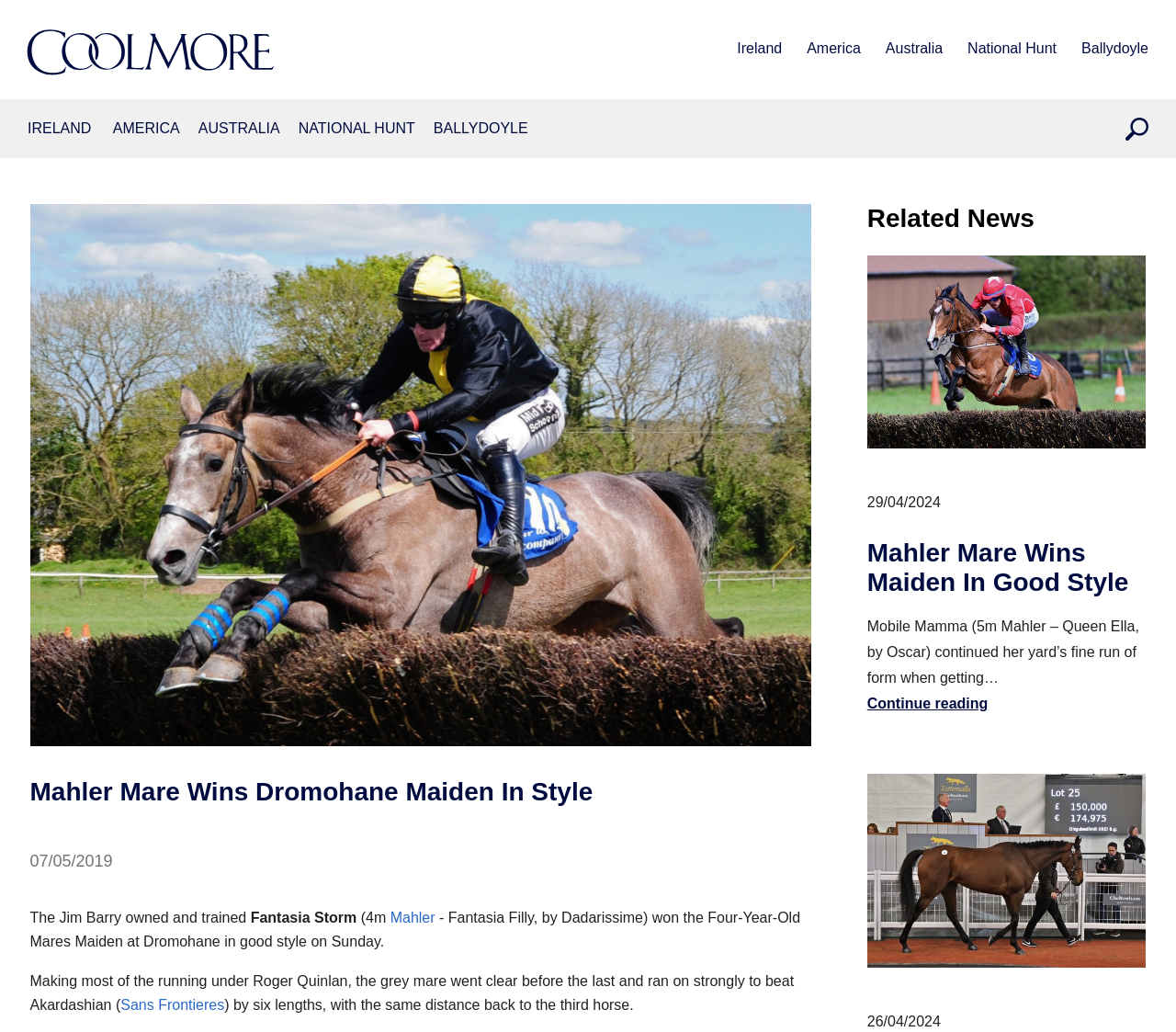What is the date of the article?
Please provide an in-depth and detailed response to the question.

I found the date of the article by looking at the static text above the main content, which says '07/05/2019'.